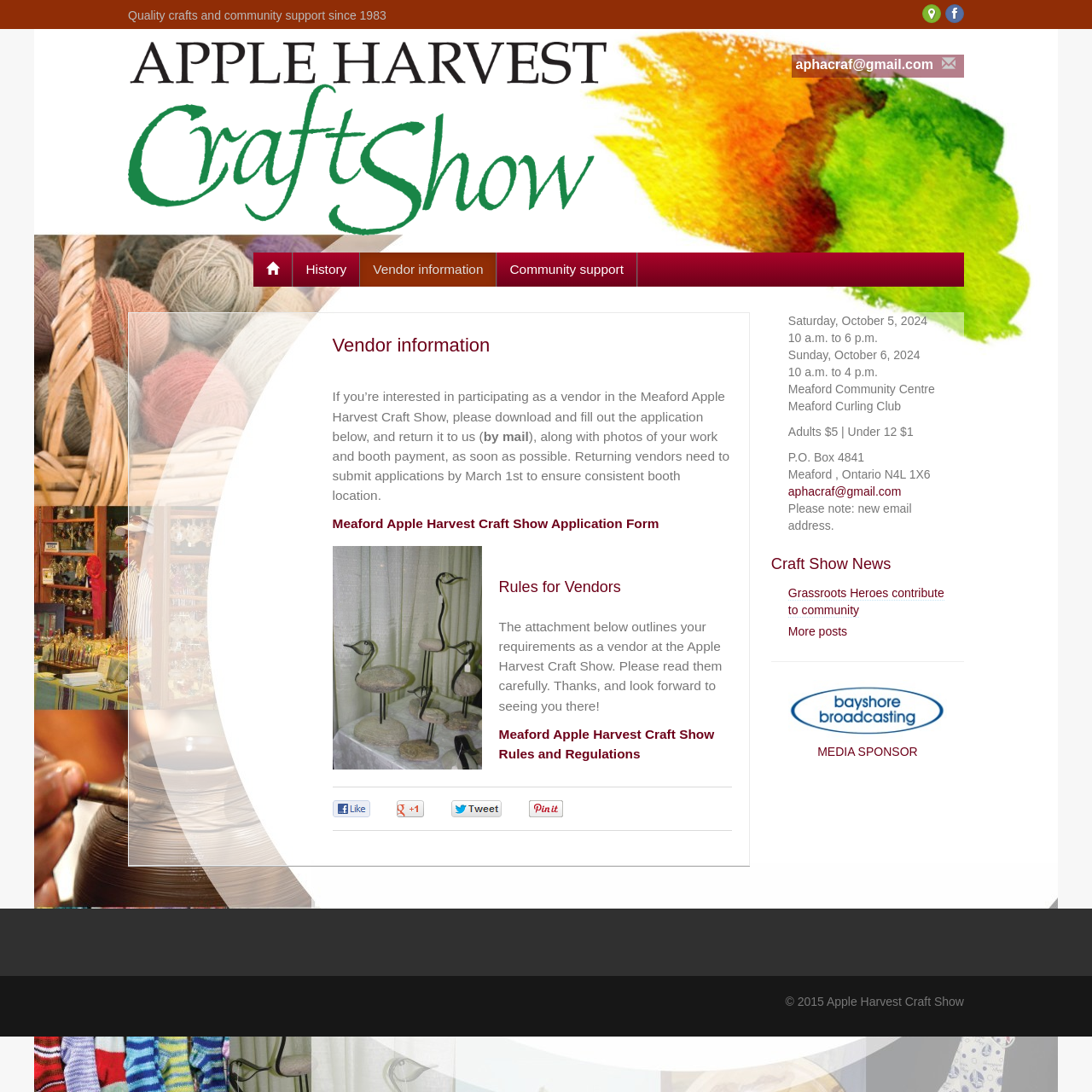Locate the bounding box coordinates of the clickable area needed to fulfill the instruction: "View the Craft Show News".

[0.706, 0.501, 0.883, 0.532]